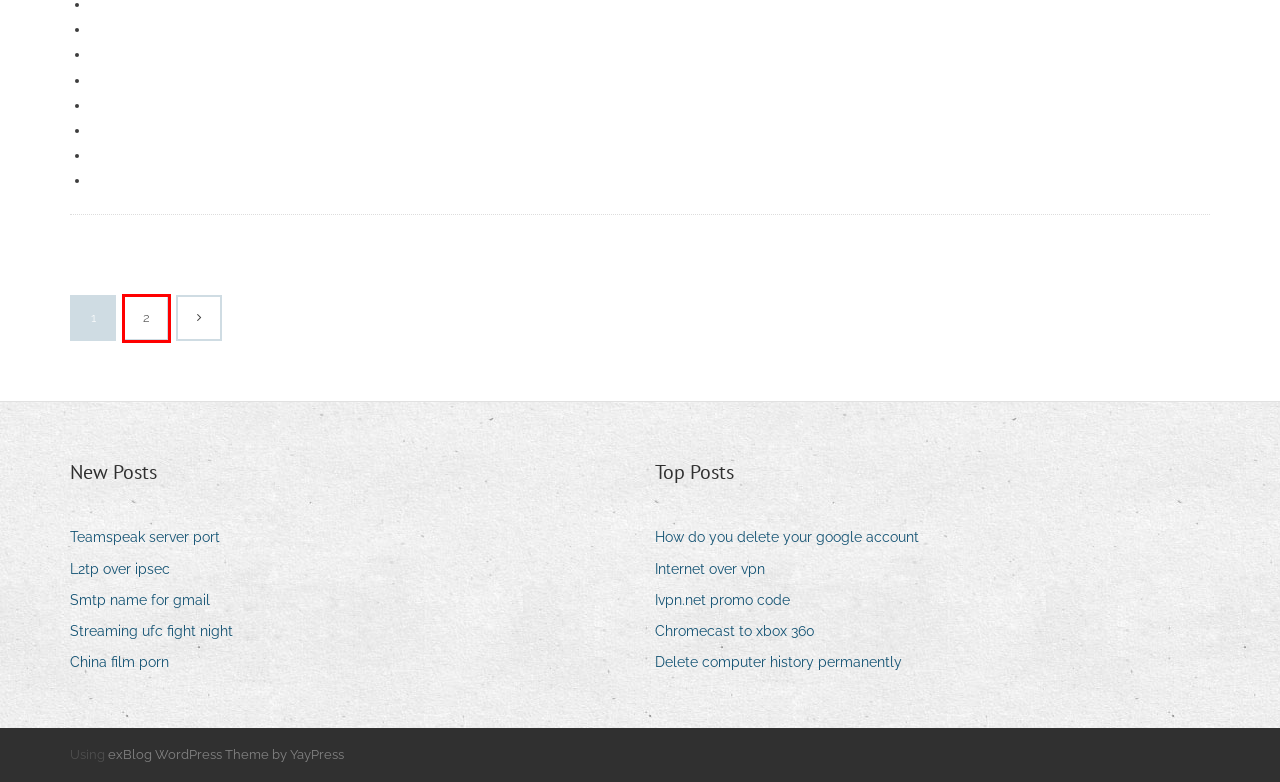Consider the screenshot of a webpage with a red bounding box and select the webpage description that best describes the new page that appears after clicking the element inside the red box. Here are the candidates:
A. China film porn tviqe
B. Teamspeak server port ubklp
C. L2tp over ipsec gstzr
D. Smtp name for gmail ilidk
E. Schaarschmidt53642 : bestvpnymeejmy.netlify.app
F. Degaetano21666 : bestvpnymeejmy.netlify.app
G. Cieslak84264 : bestvpnymeejmy.netlify.app
H. Streaming ufc fight night mzhqg

G